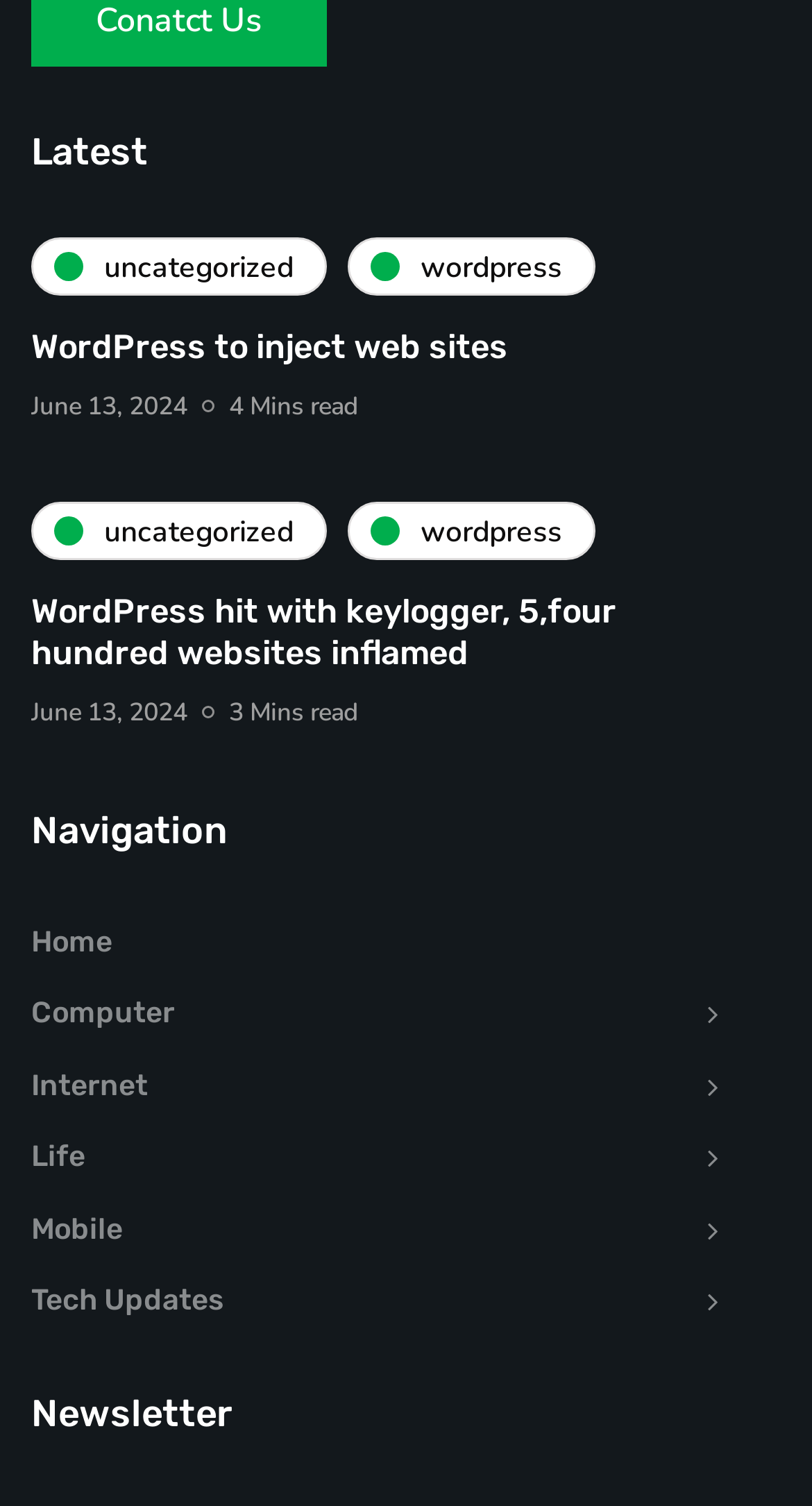Determine the bounding box coordinates of the clickable area required to perform the following instruction: "browse the 'Tech Updates' category". The coordinates should be represented as four float numbers between 0 and 1: [left, top, right, bottom].

[0.038, 0.848, 0.885, 0.882]